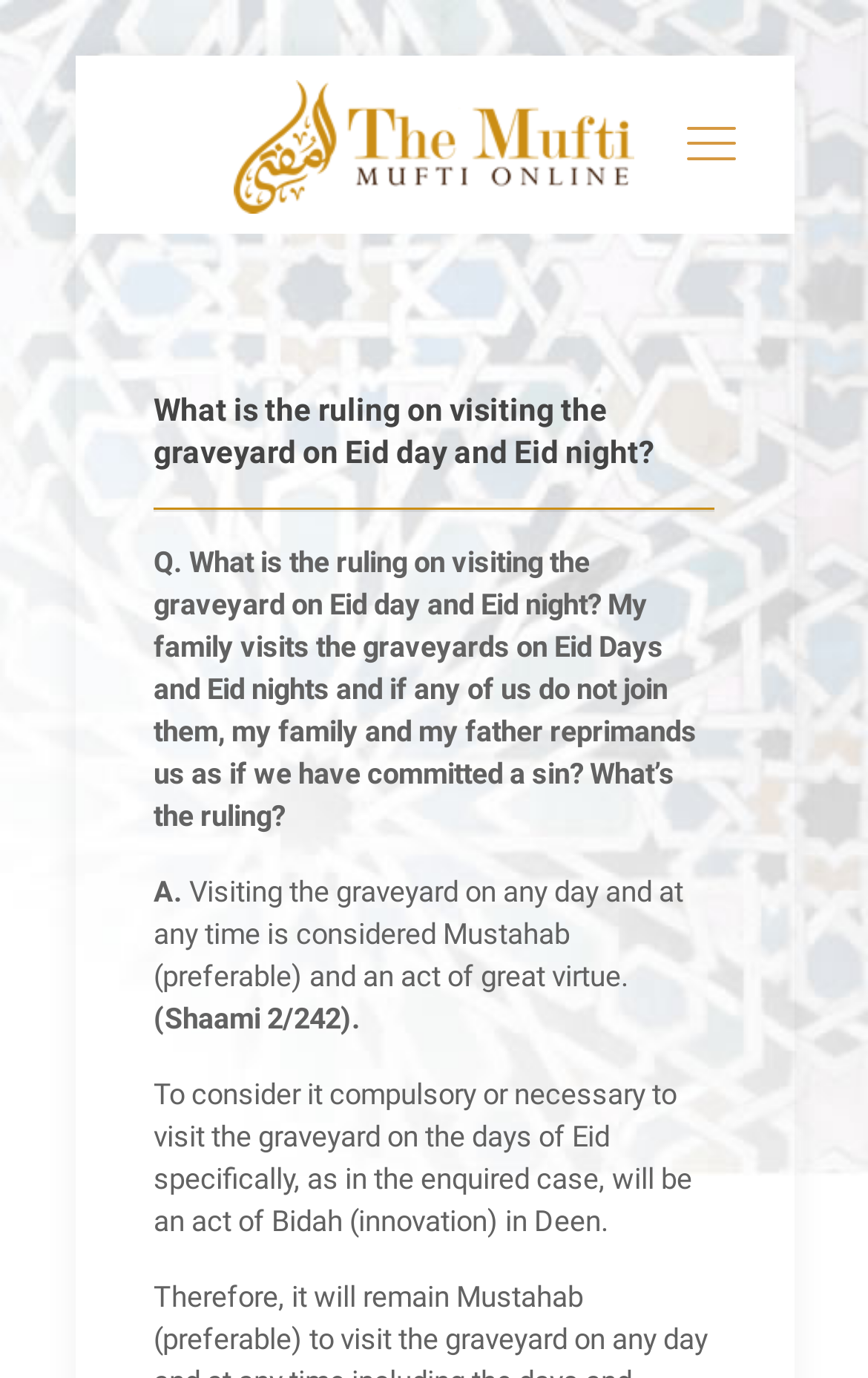What is the family's behavior towards those who do not join them in visiting the graveyard?
Offer a detailed and full explanation in response to the question.

The question is asking about the family's behavior towards those who do not join them in visiting the graveyard. According to the webpage, the family and the father reprimand those who do not join them, as if they have committed a sin.